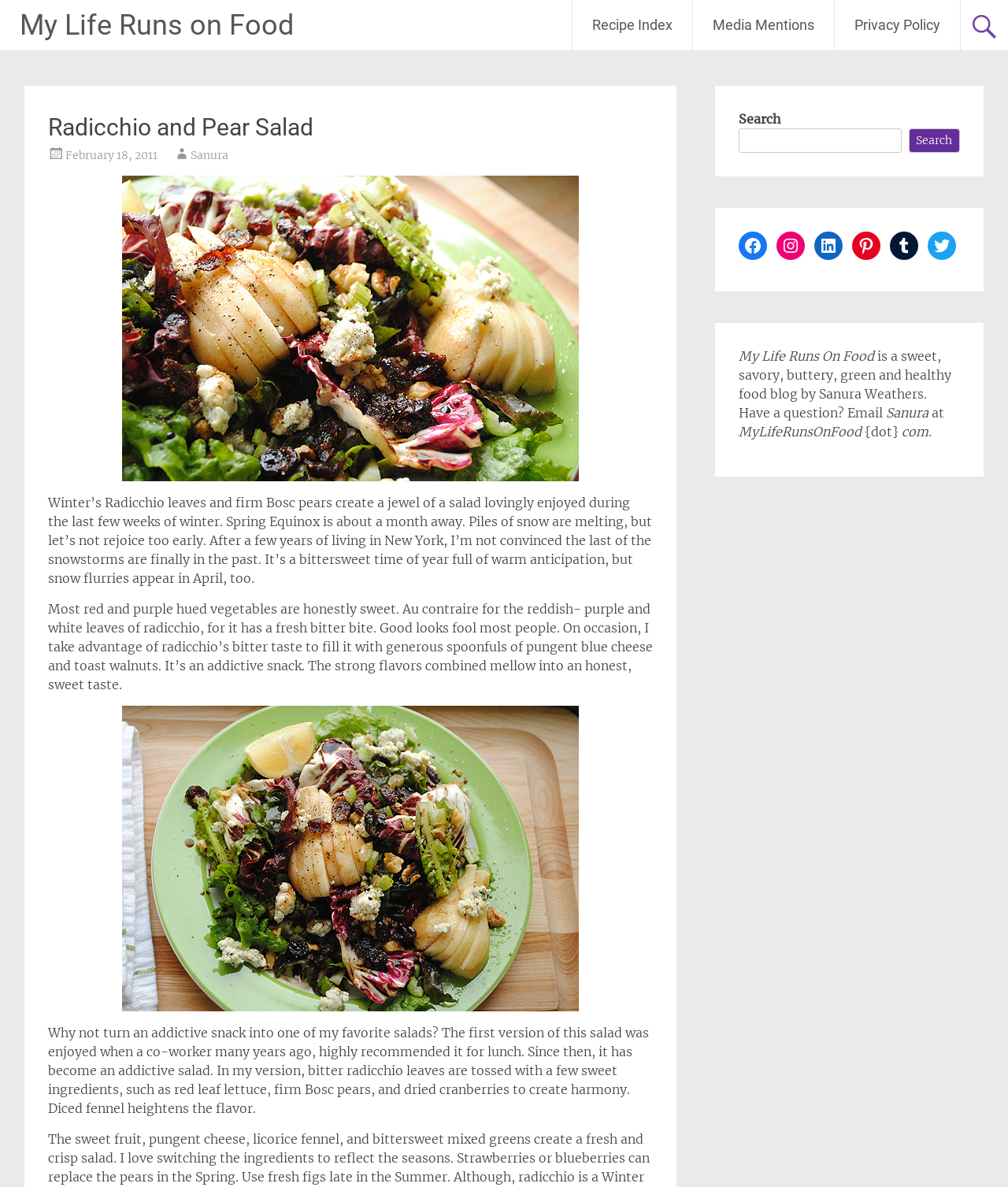What type of cheese is mentioned in the recipe?
We need a detailed and meticulous answer to the question.

The type of cheese mentioned in the recipe can be found in the static text element with the text 'pungent blue cheese' which is located in the middle of the webpage, inside the main content section. This text is part of the recipe description and indicates that blue cheese is one of the ingredients used.